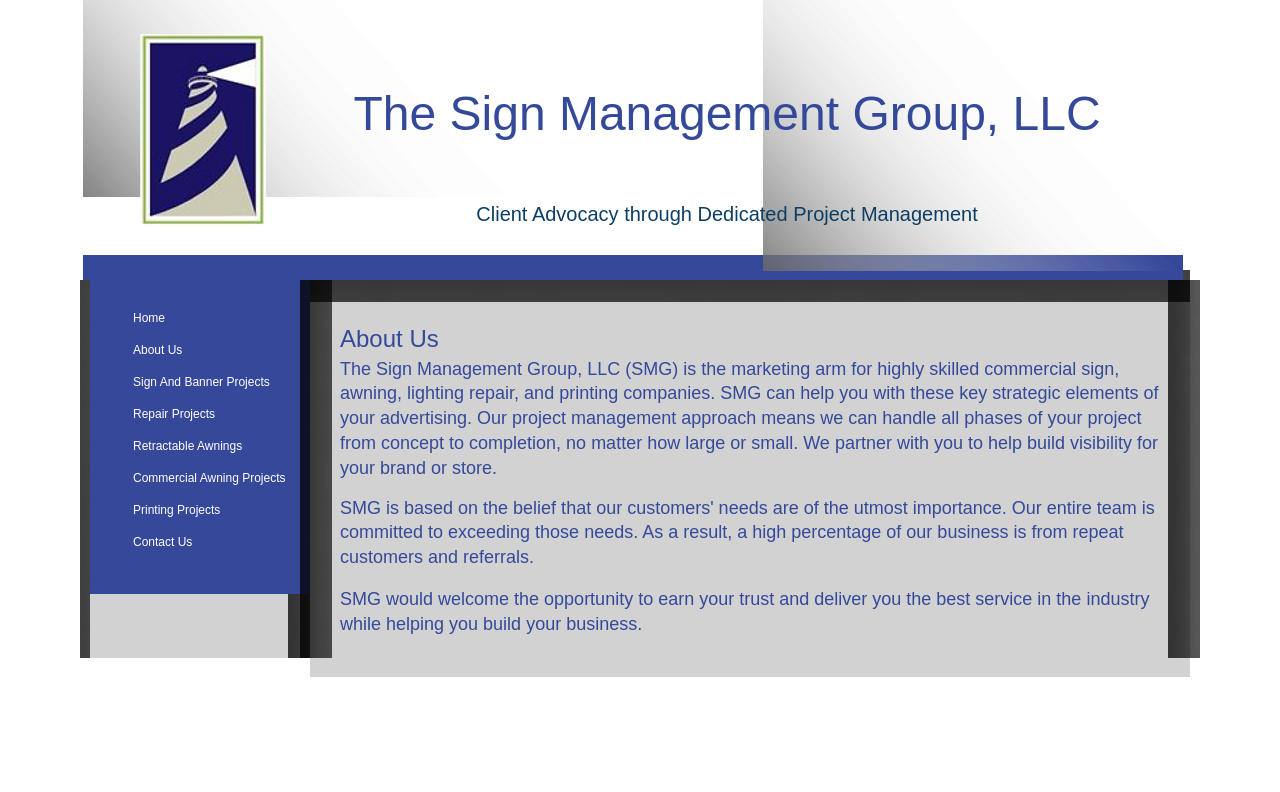Carefully examine the image and provide an in-depth answer to the question: What services does the company offer?

I found the services offered by the company by reading the static text element that describes the company's project management approach, which mentions handling all phases of projects related to signs, awnings, lighting repair, and printing.